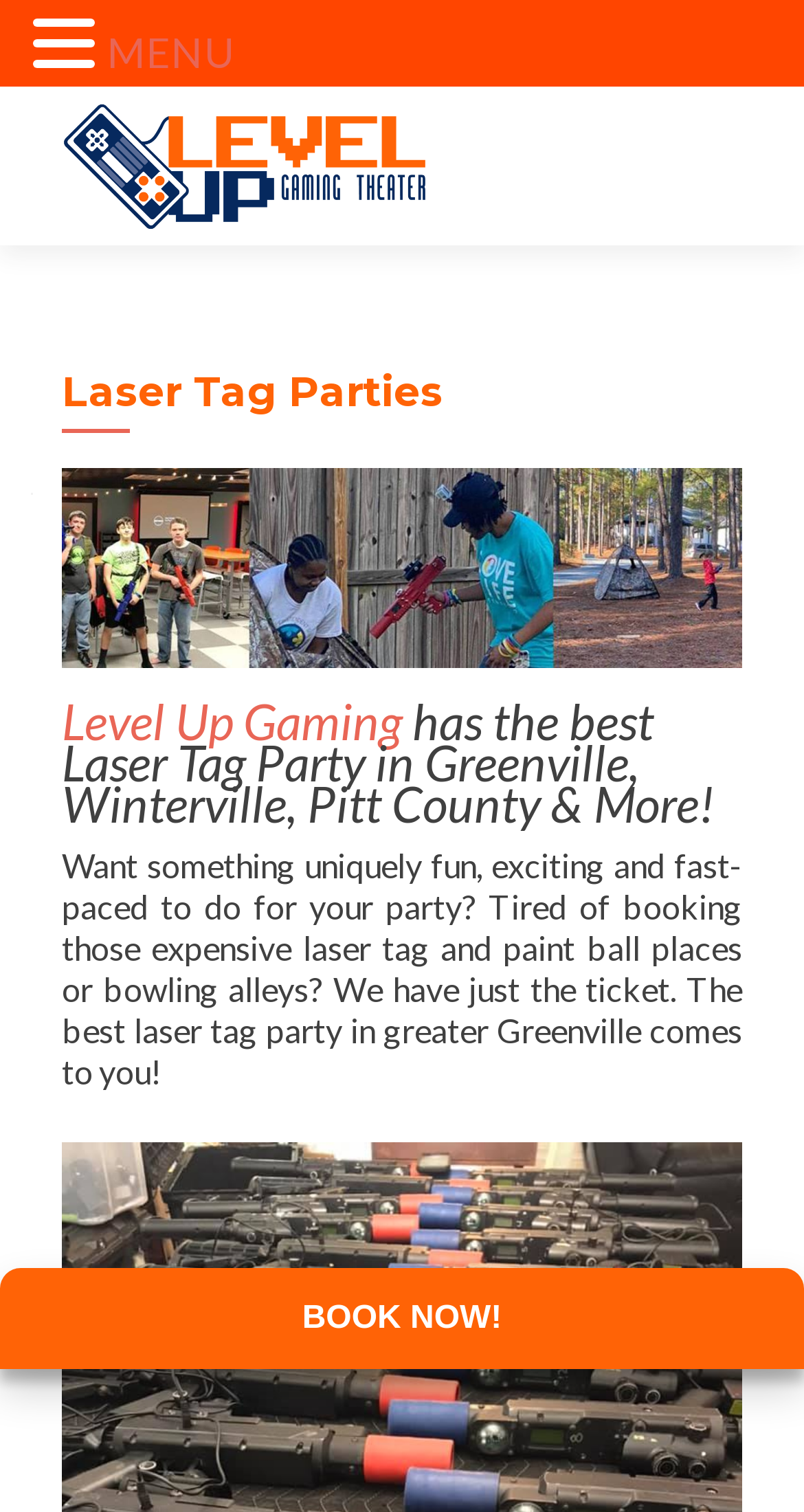What is the main theme of the webpage?
Please provide a single word or phrase in response based on the screenshot.

Laser Tag Party Entertainment